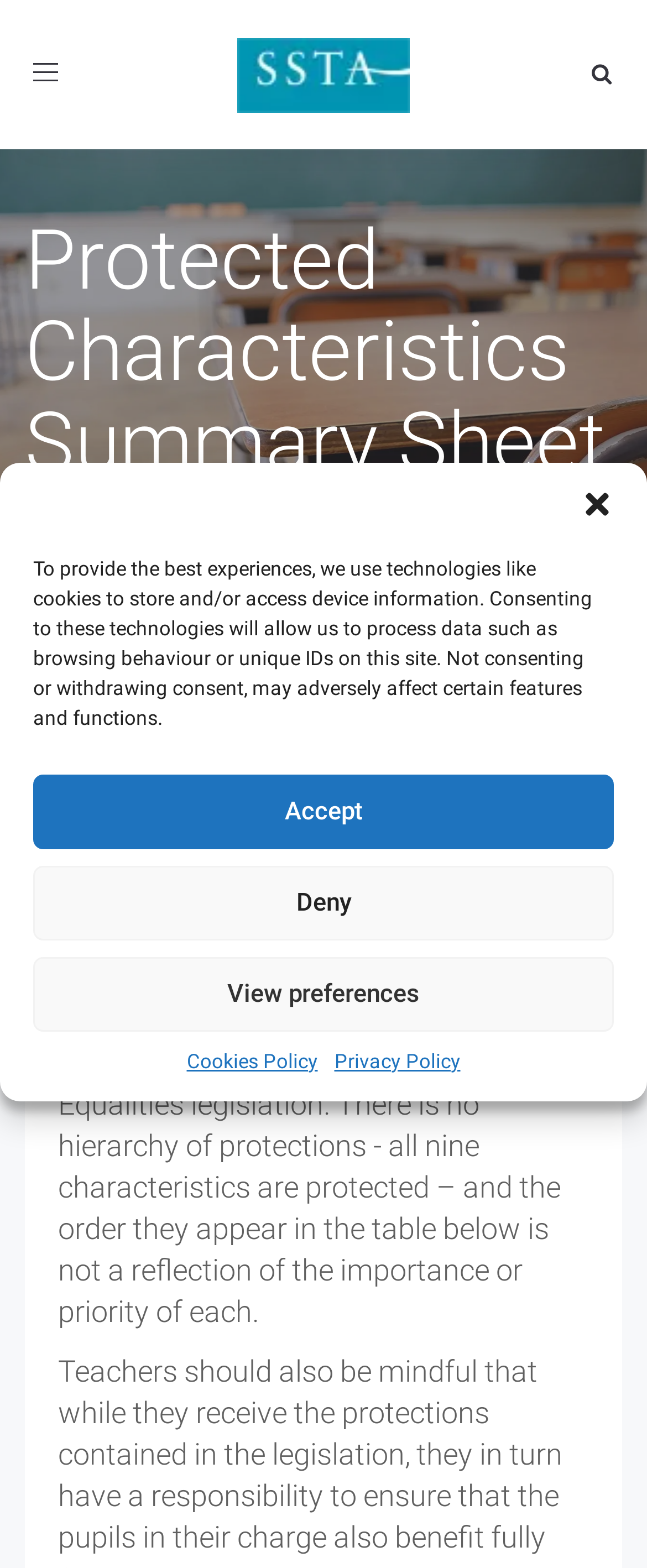Using the element description provided, determine the bounding box coordinates in the format (top-left x, top-left y, bottom-right x, bottom-right y). Ensure that all values are floating point numbers between 0 and 1. Element description: Privacy Policy

[0.517, 0.668, 0.712, 0.687]